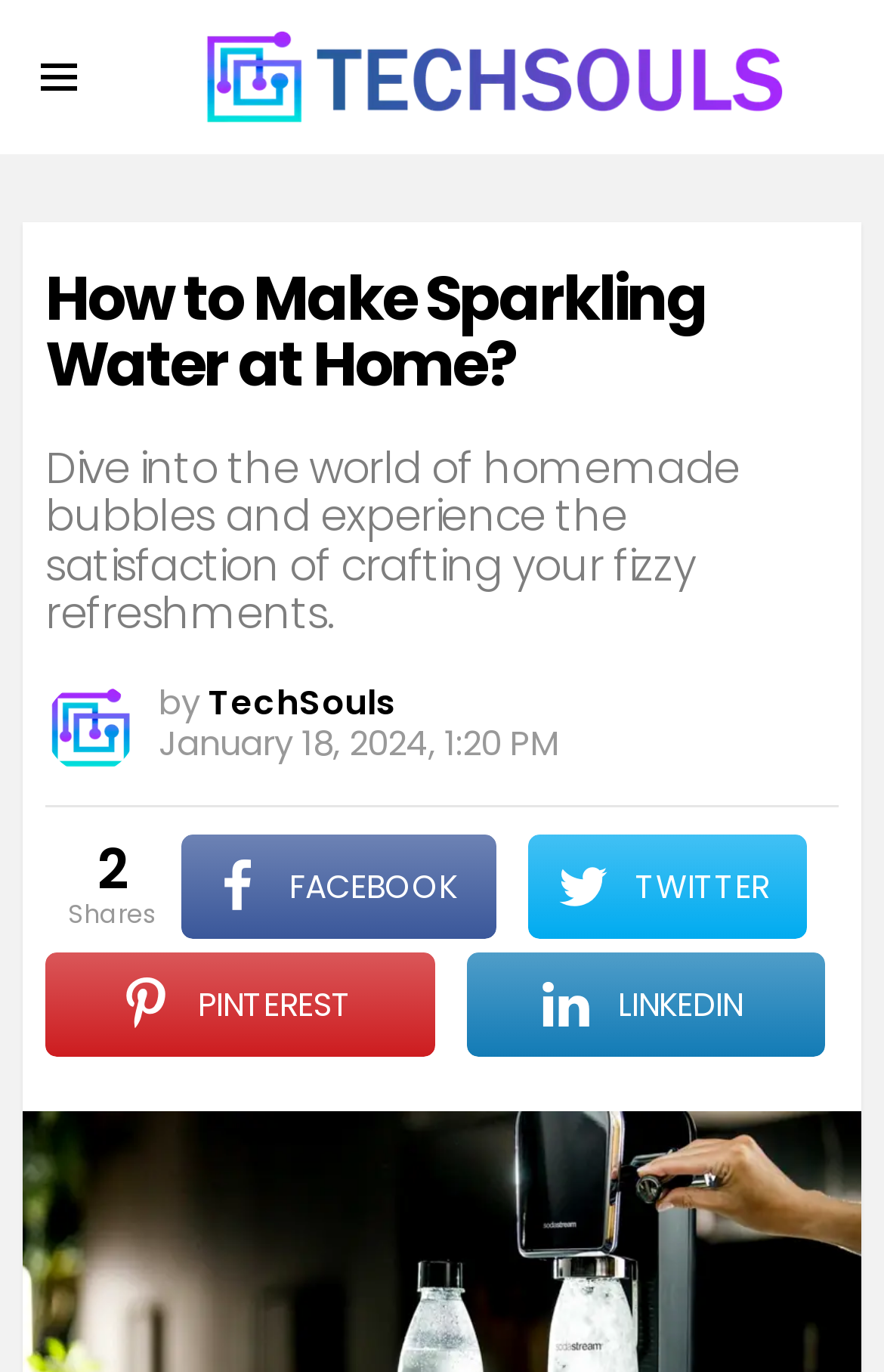What is the main topic of the article?
Respond to the question with a single word or phrase according to the image.

Making sparkling water at home